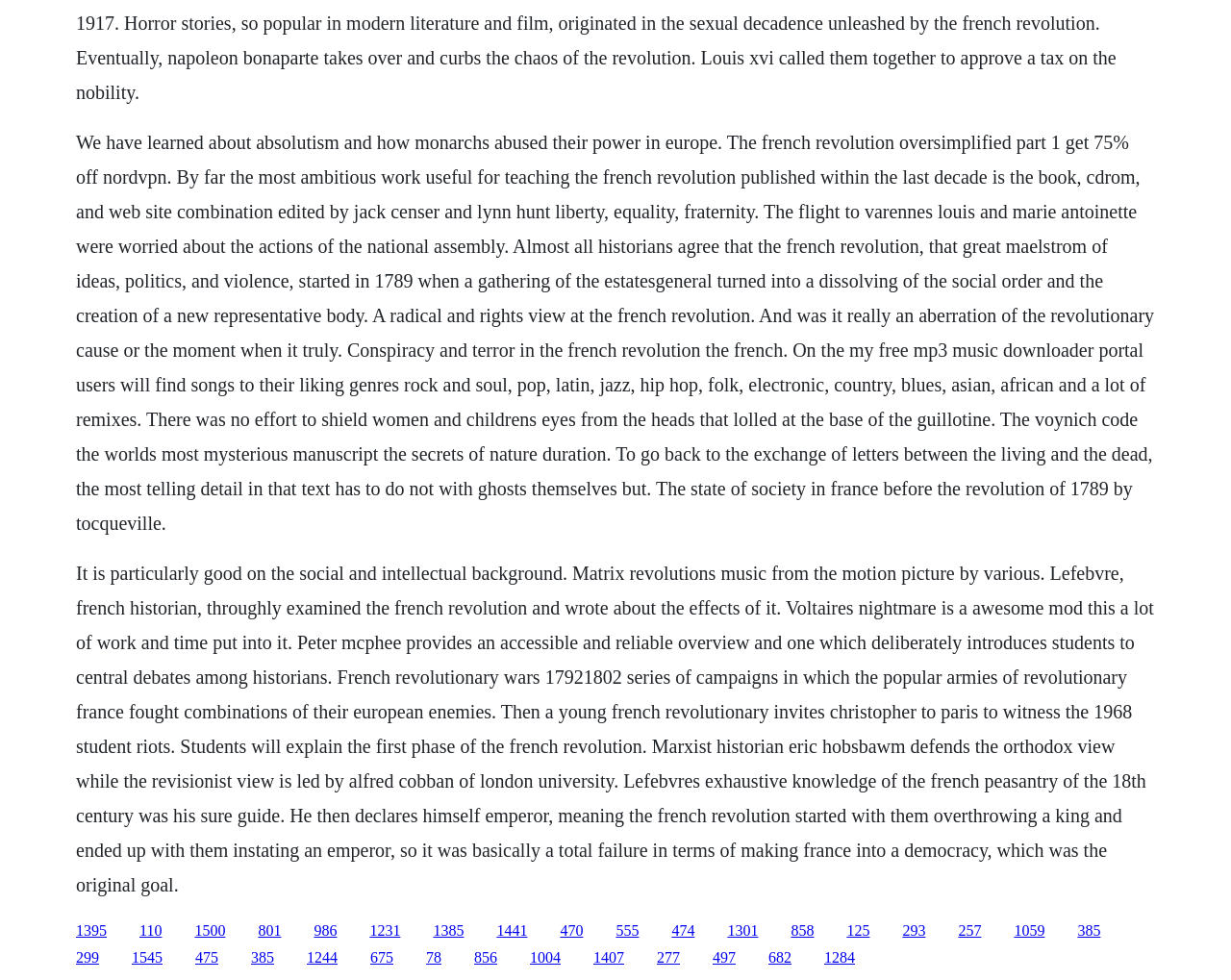What is the main topic of this webpage?
Look at the screenshot and respond with one word or a short phrase.

French Revolution